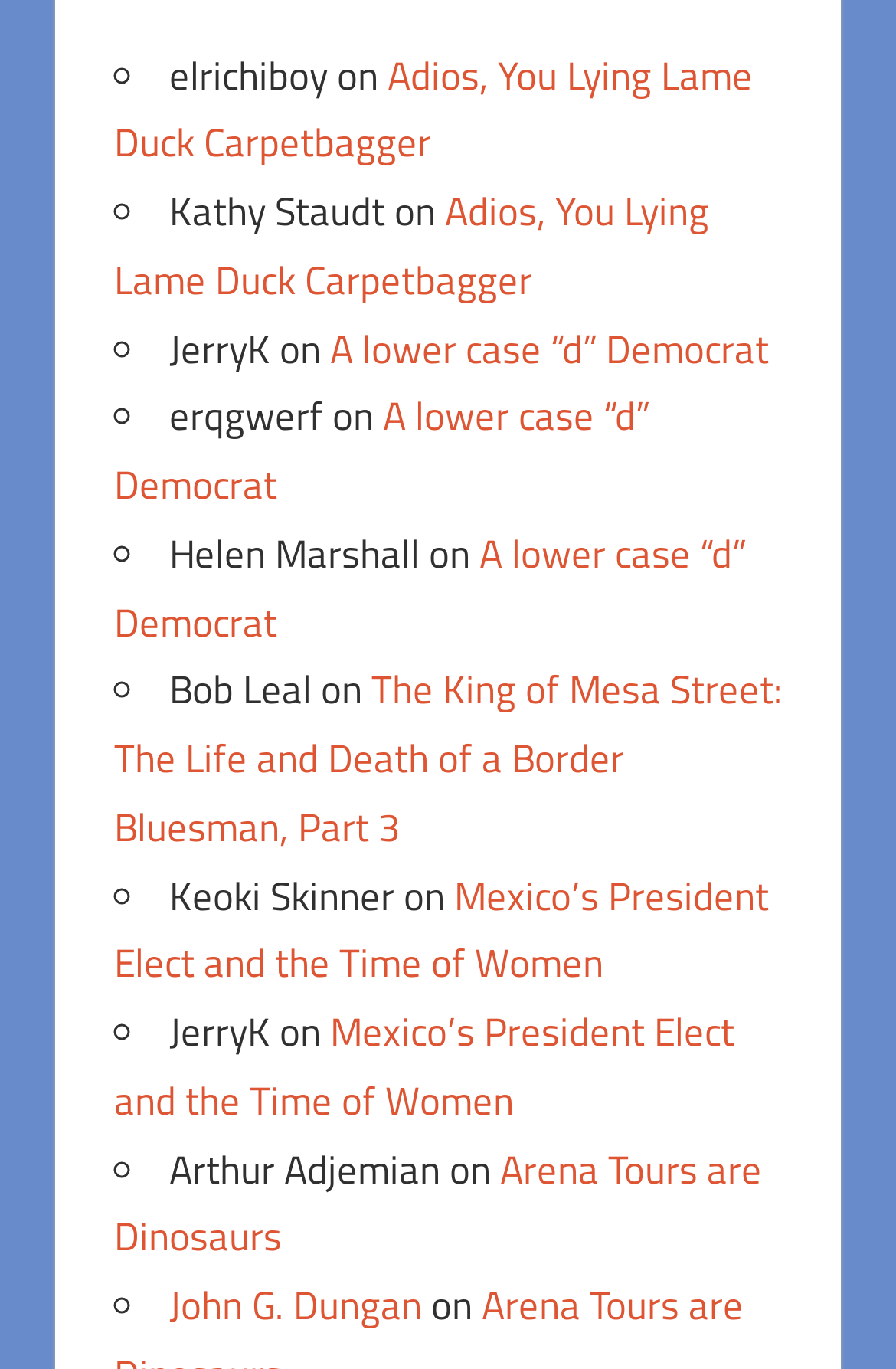Pinpoint the bounding box coordinates of the area that should be clicked to complete the following instruction: "Click on the link 'Arena Tours are Dinosaurs'". The coordinates must be given as four float numbers between 0 and 1, i.e., [left, top, right, bottom].

[0.127, 0.832, 0.85, 0.925]